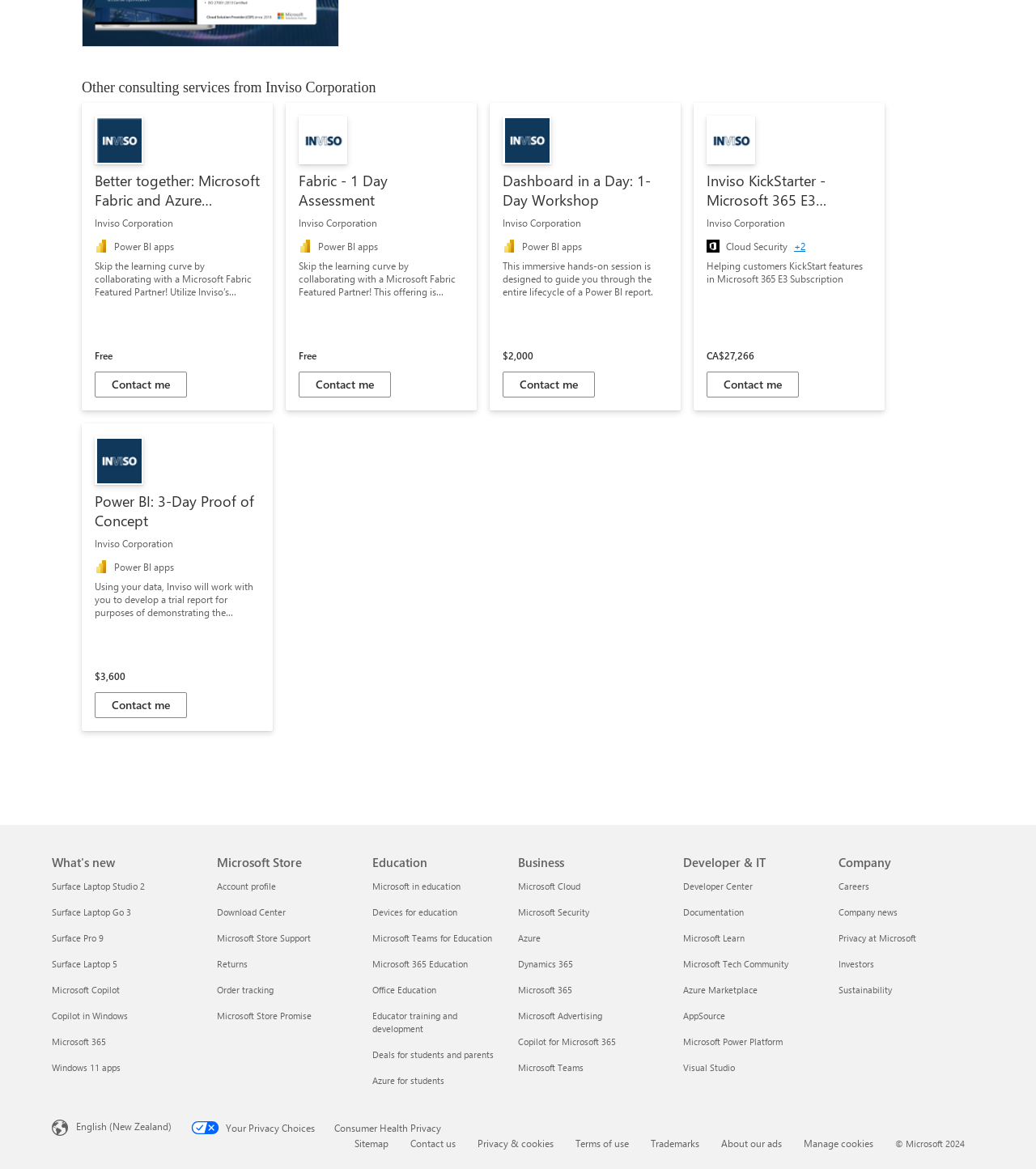Please identify the bounding box coordinates of where to click in order to follow the instruction: "Contact Inviso Corporation for Better together: Microsoft Fabric and Azure Databricks - 3-Week PoC".

[0.091, 0.318, 0.18, 0.34]